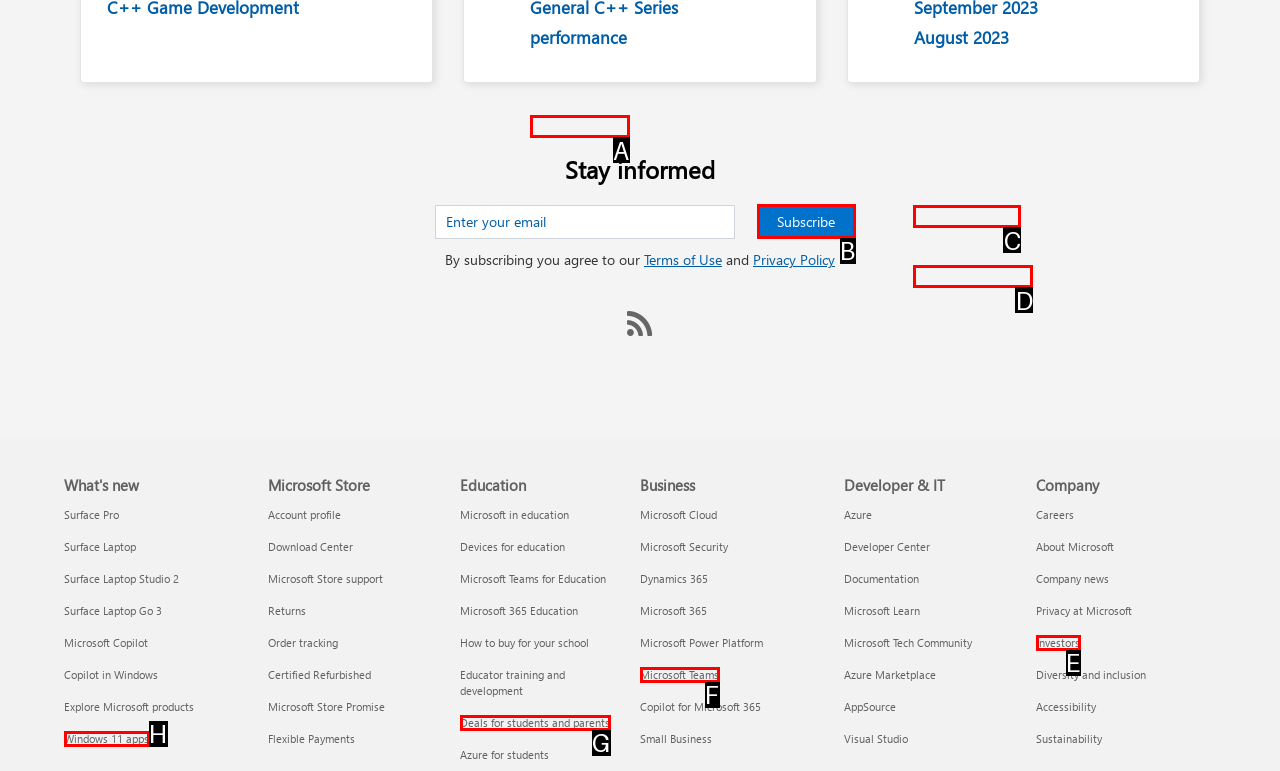Which choice should you pick to execute the task: Subscribe to the newsletter
Respond with the letter associated with the correct option only.

B